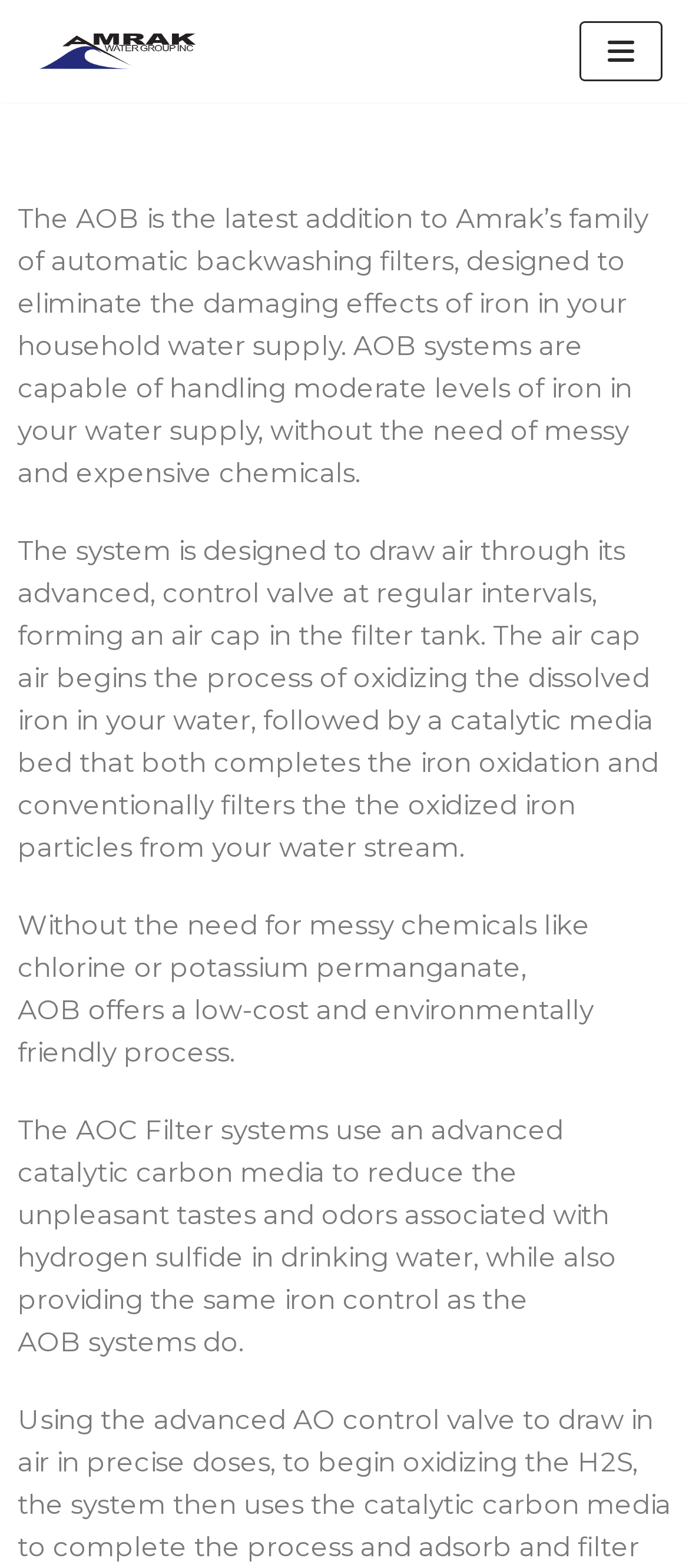Answer the question with a single word or phrase: 
How does the AOB system oxidize iron?

Through air cap and catalytic media bed